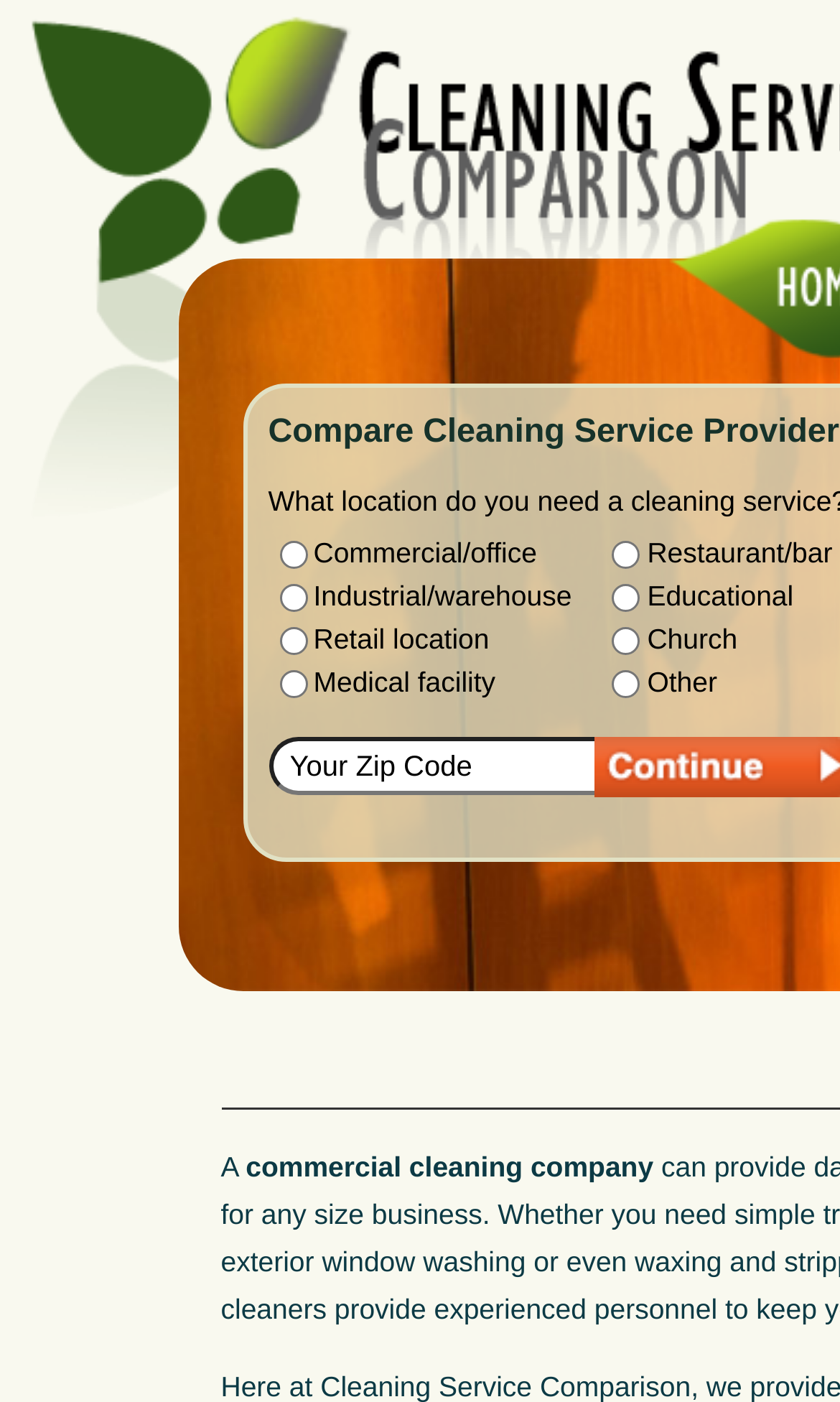What type of locations can be selected for commercial cleaning services?
Please provide a single word or phrase as your answer based on the image.

Office, warehouse, retail, etc.